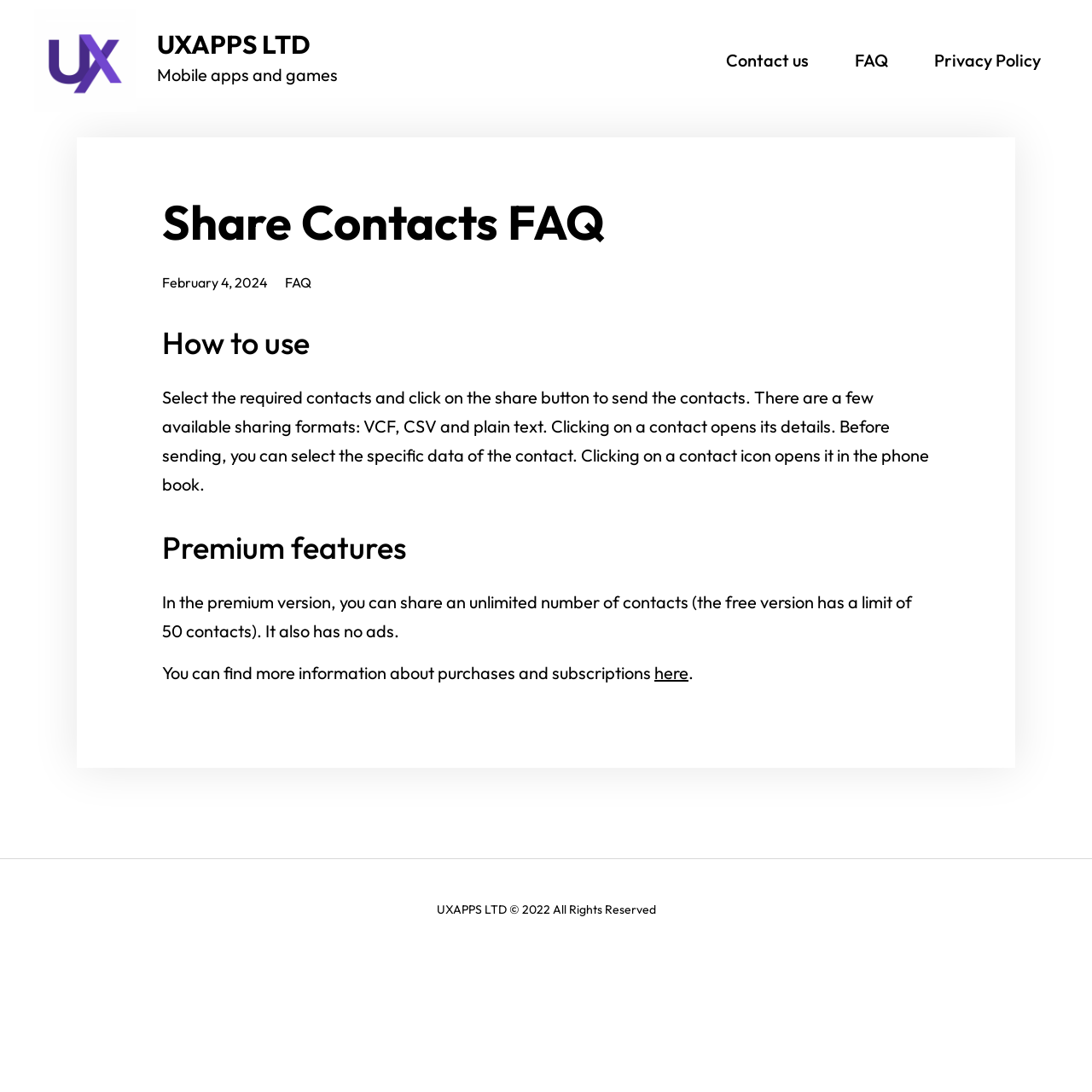From the screenshot, find the bounding box of the UI element matching this description: "alt="UXAPPS LTD"". Supply the bounding box coordinates in the form [left, top, right, bottom], each a float between 0 and 1.

[0.031, 0.008, 0.125, 0.102]